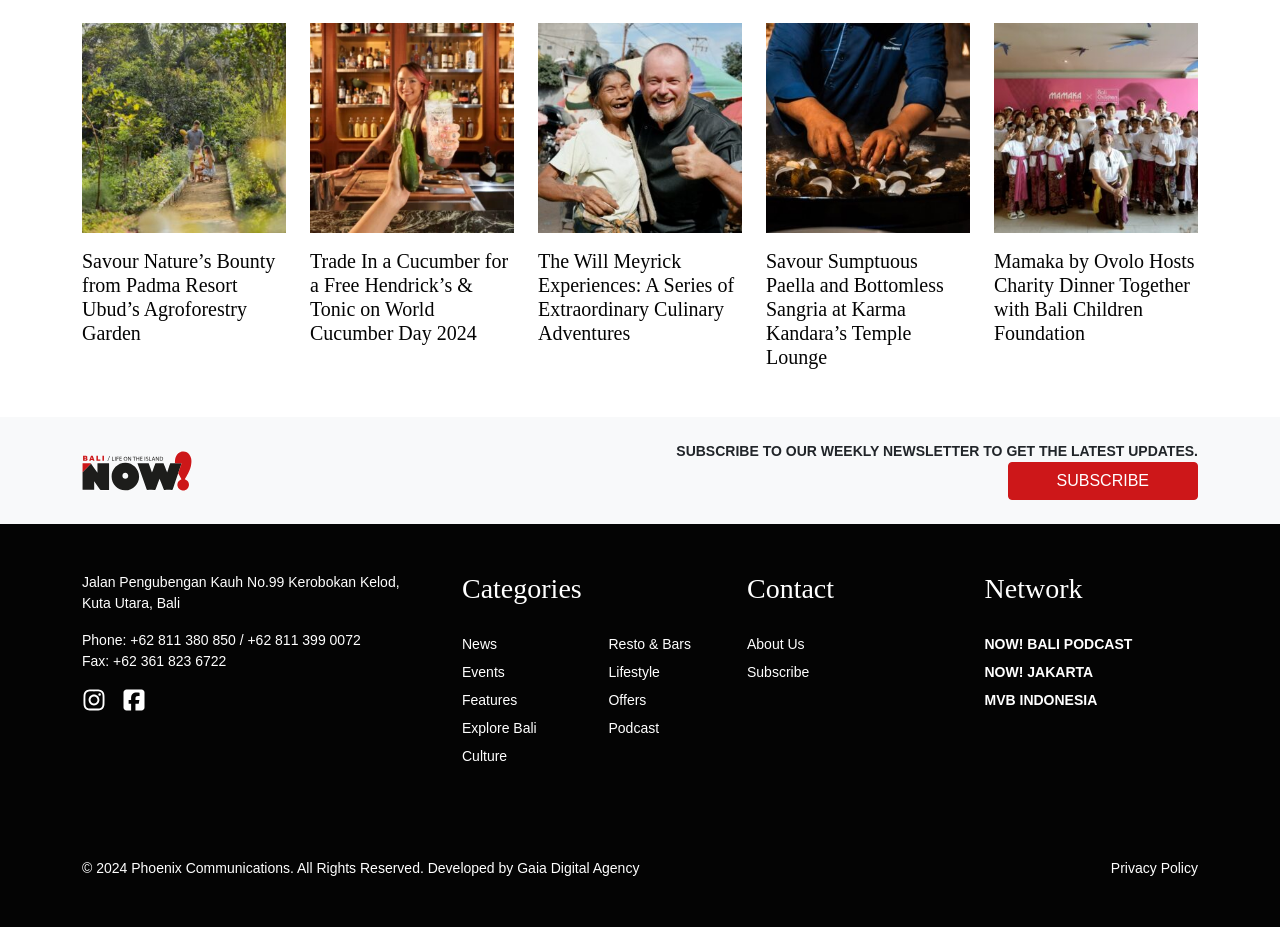What is the phone number of the resort mentioned in the webpage?
Answer the question with a single word or phrase by looking at the picture.

+62 811 380 850 / +62 811 399 0072